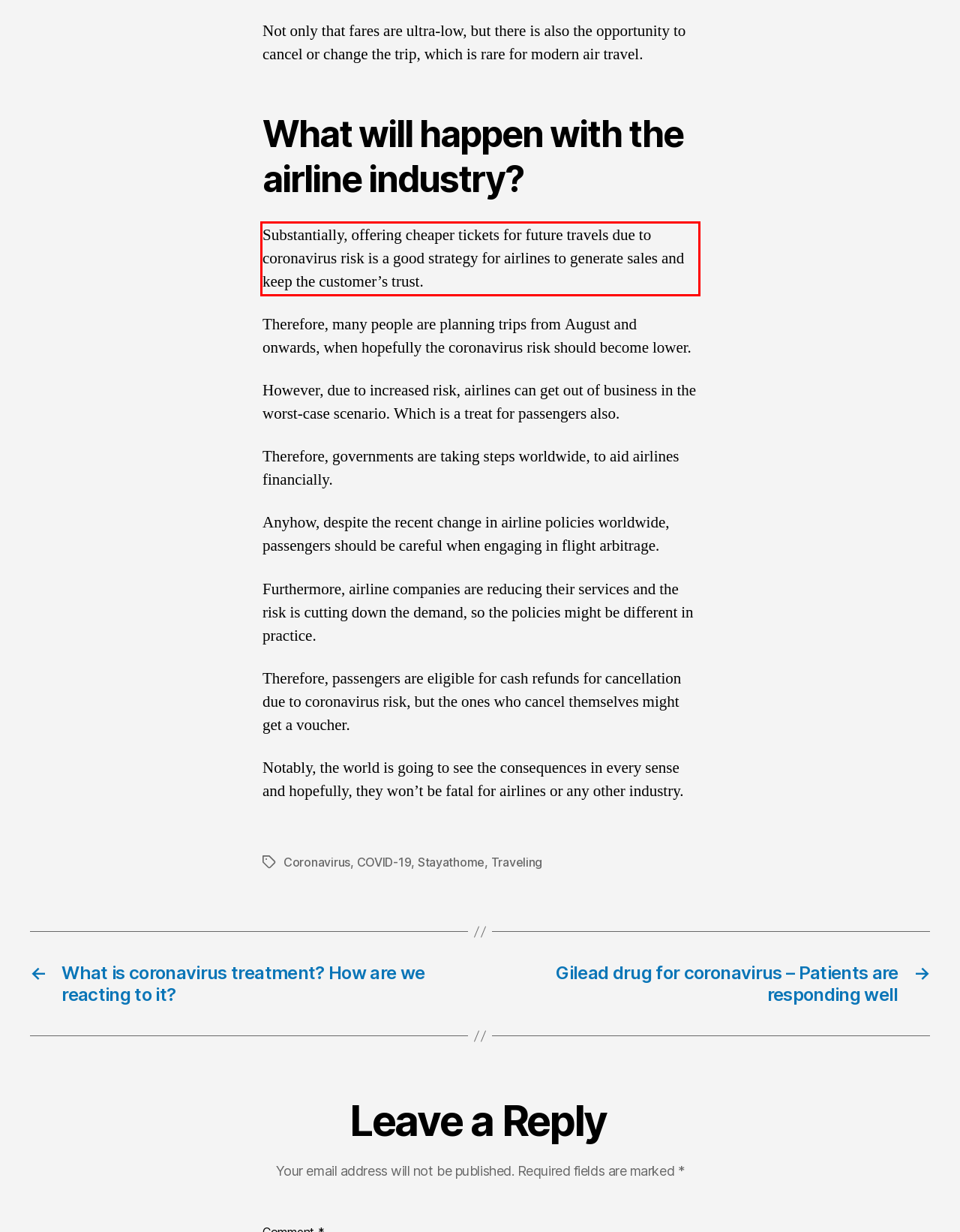Please extract the text content from the UI element enclosed by the red rectangle in the screenshot.

Substantially, offering cheaper tickets for future travels due to coronavirus risk is a good strategy for airlines to generate sales and keep the customer’s trust.